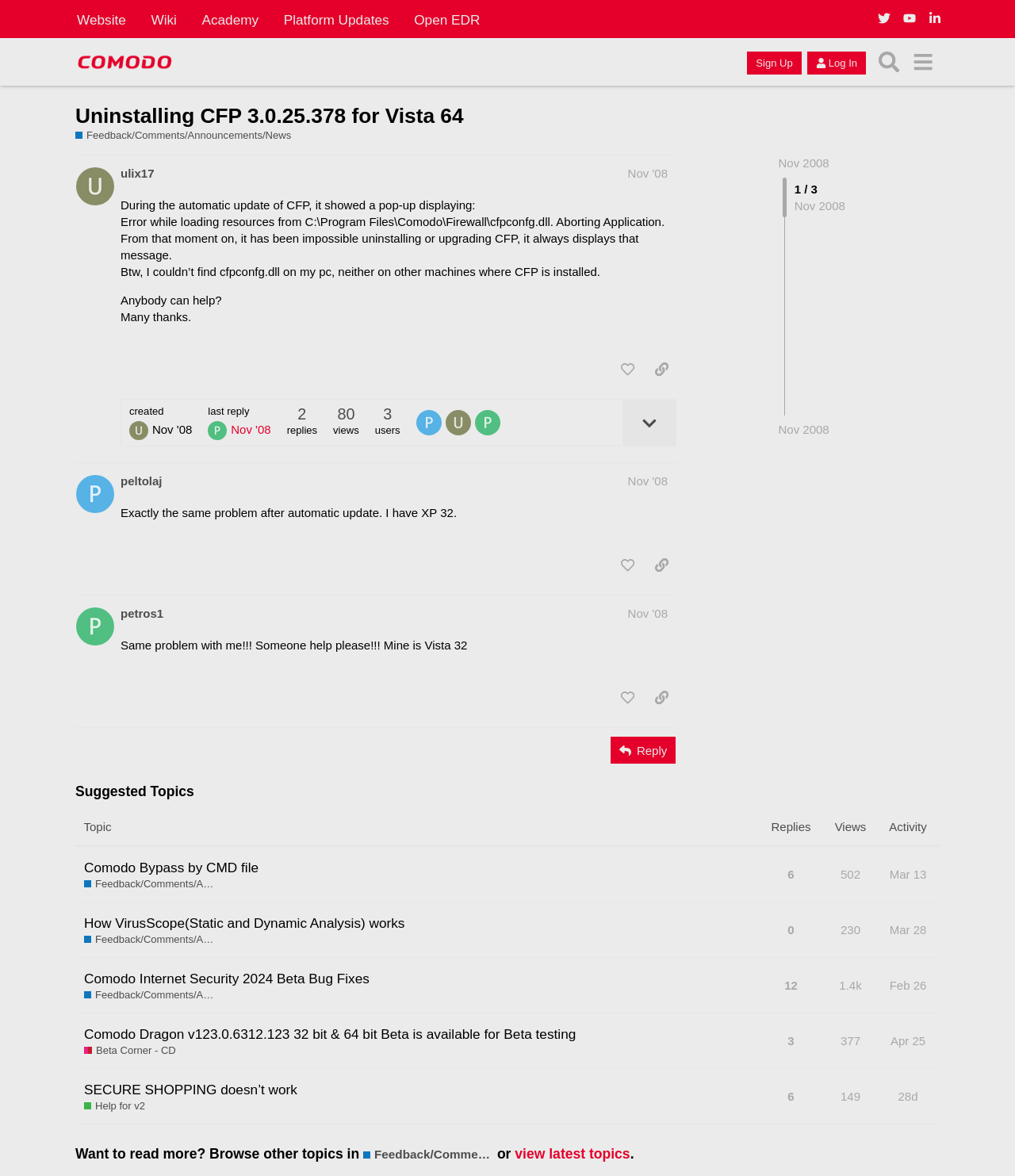What is the purpose of the 'Reply' button?
Respond with a short answer, either a single word or a phrase, based on the image.

To reply to the topic